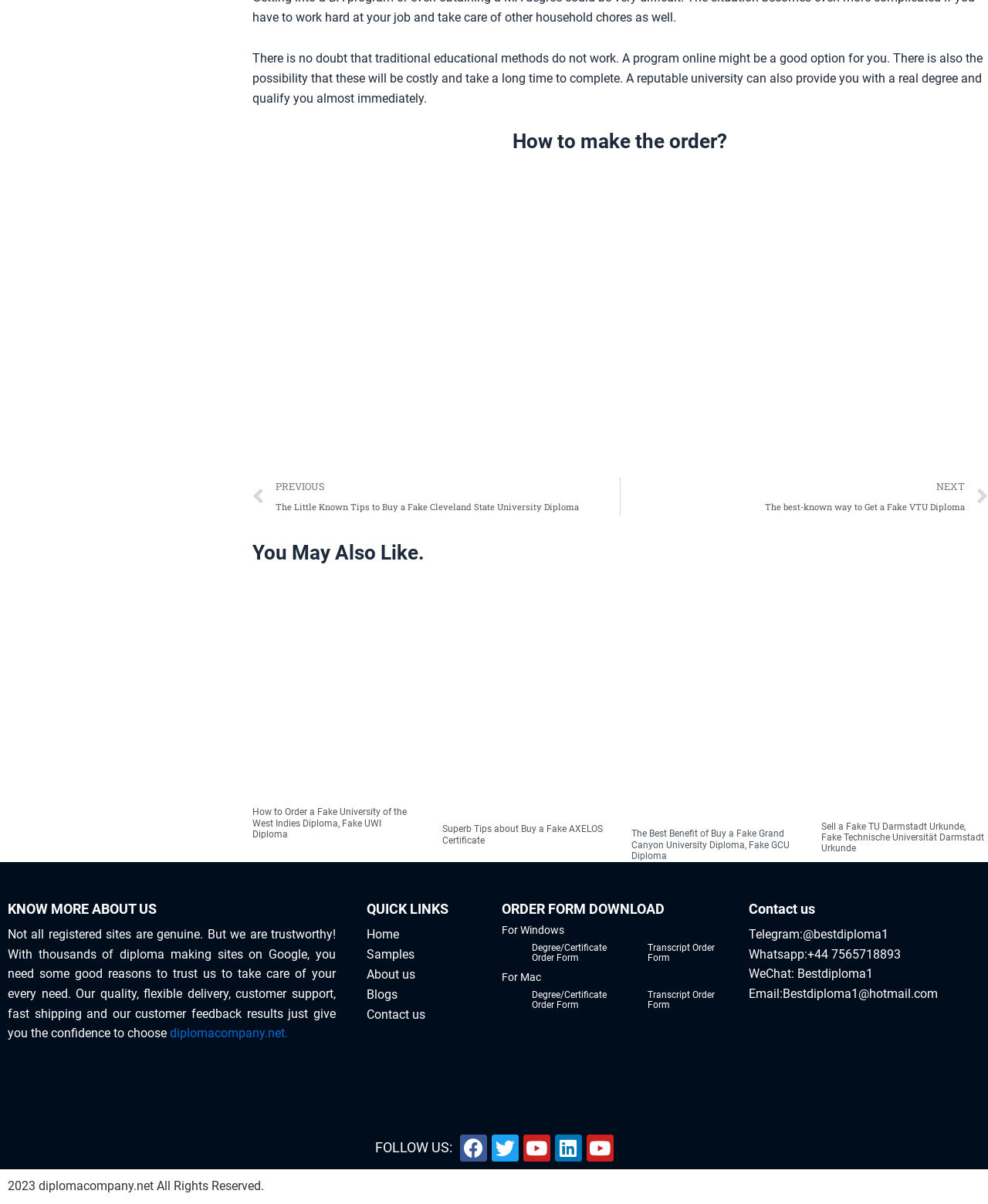Utilize the details in the image to thoroughly answer the following question: What is the purpose of the 'ORDER FORM DOWNLOAD' section?

The 'ORDER FORM DOWNLOAD' section provides links to download order forms for diplomas and transcripts, both for Windows and Mac users.